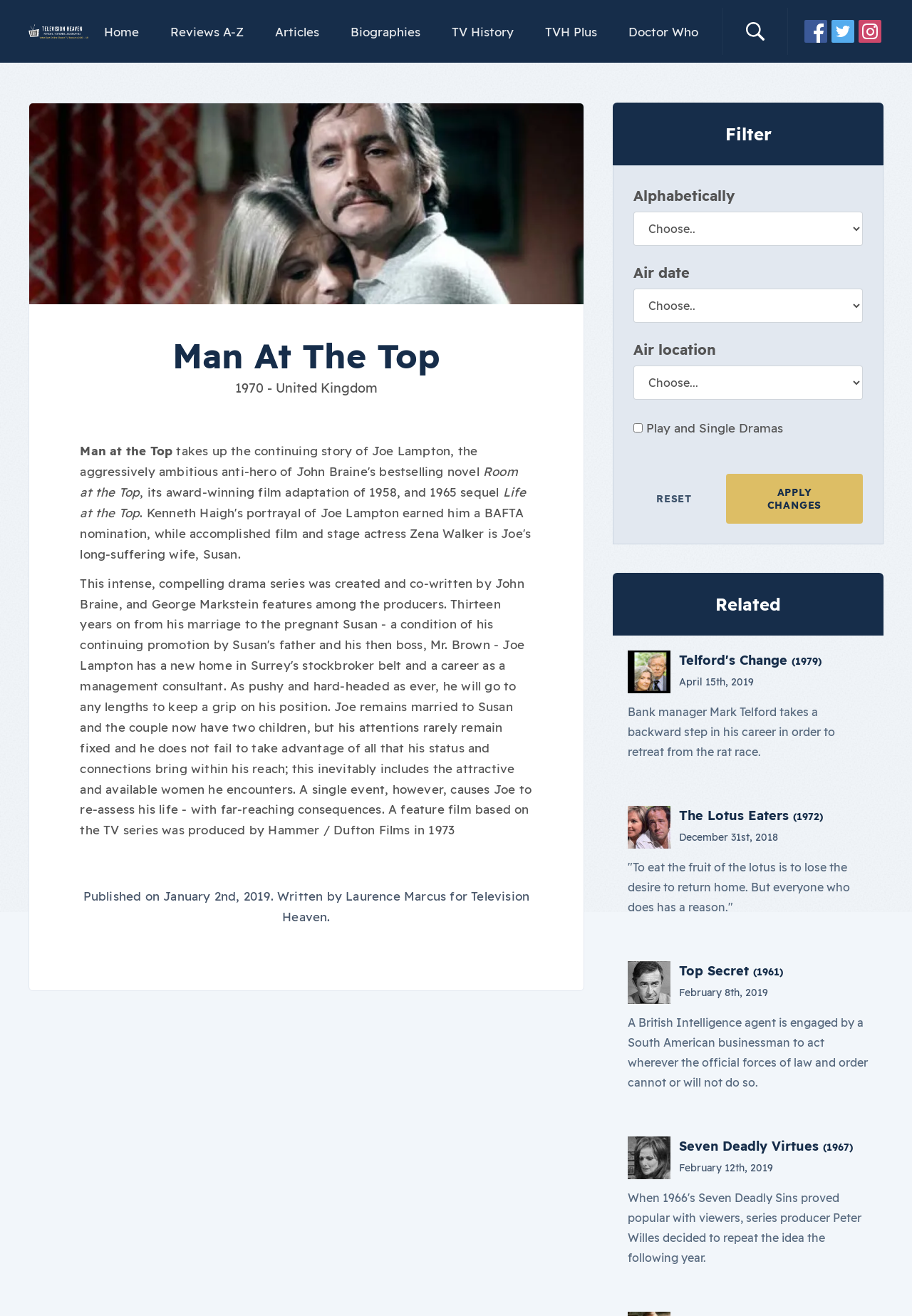What is the name of the author of the article?
With the help of the image, please provide a detailed response to the question.

I found the answer by looking at the footer section of the article, where it says 'Published on January 2nd, 2019. Written by Laurence Marcus for Television Heaven.'